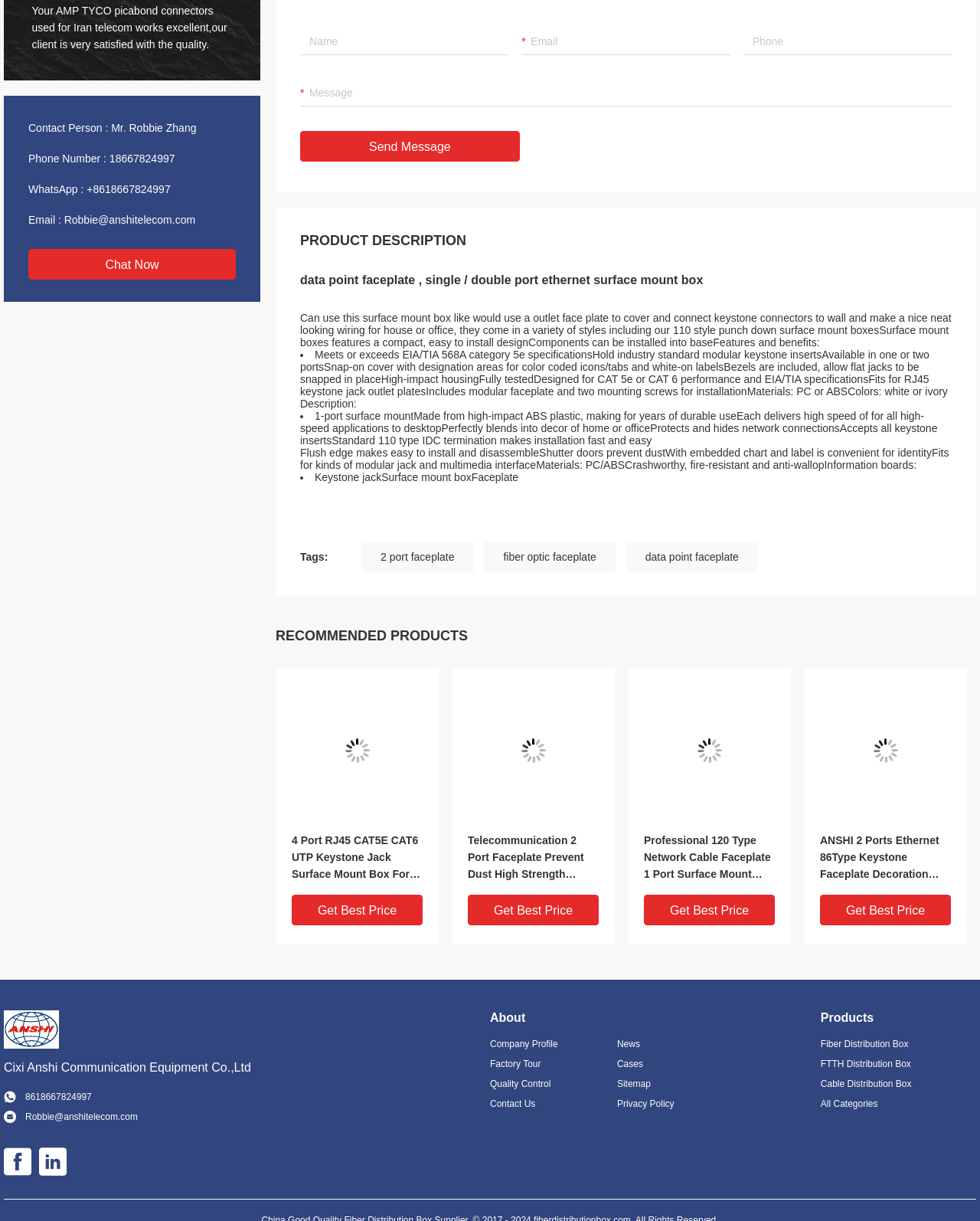Provide the bounding box coordinates of the UI element this sentence describes: "Get Best Price".

[0.657, 0.733, 0.791, 0.758]